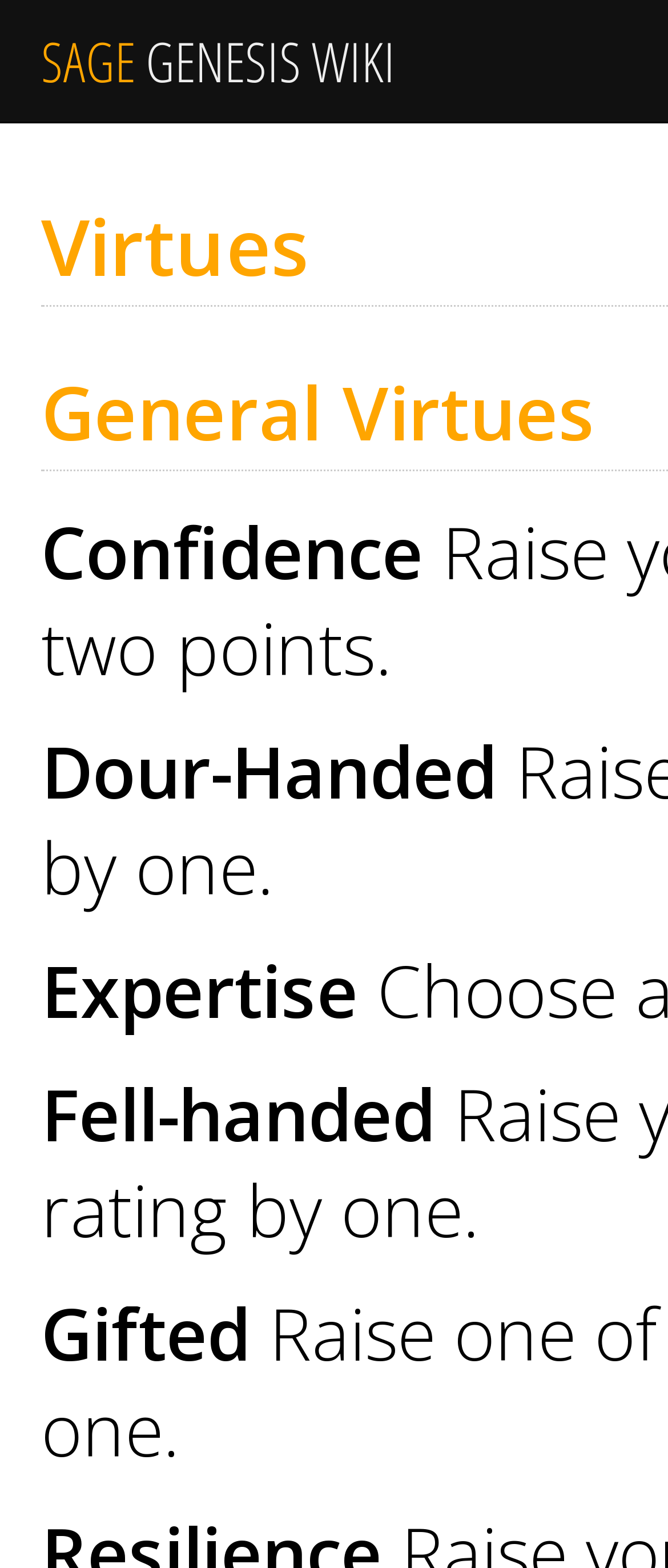How many virtues are listed?
Use the image to give a comprehensive and detailed response to the question.

I counted the number of StaticText elements that describe virtues, which are 'Confidence', 'Dour-Handed', 'Expertise', 'Fell-handed', and 'Gifted'. There are 5 virtues listed.